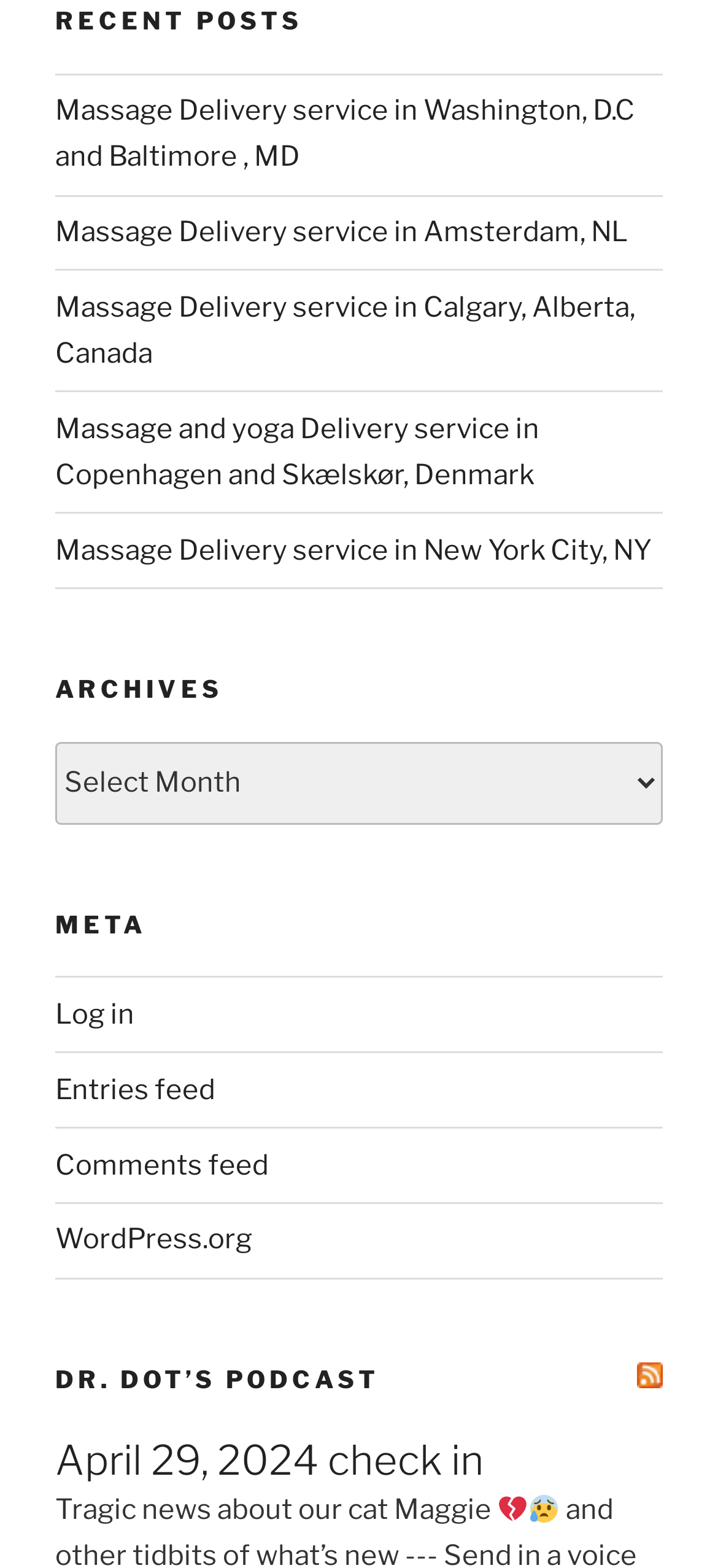Identify the bounding box of the UI component described as: "WordPress.org".

[0.077, 0.78, 0.351, 0.801]